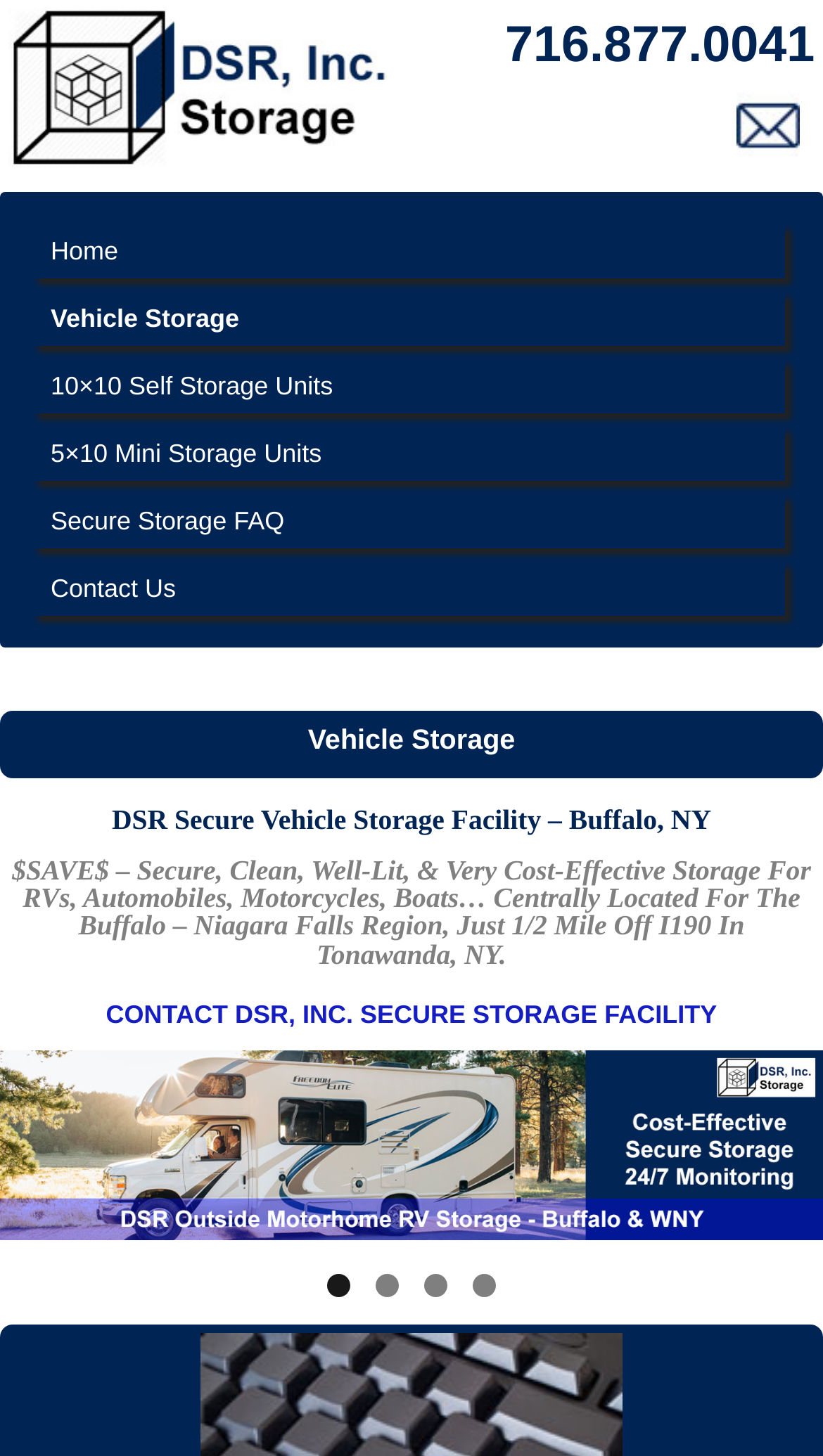Please determine the bounding box coordinates for the UI element described here. Use the format (top-left x, top-left y, bottom-right x, bottom-right y) with values bounded between 0 and 1: 2

[0.456, 0.876, 0.485, 0.891]